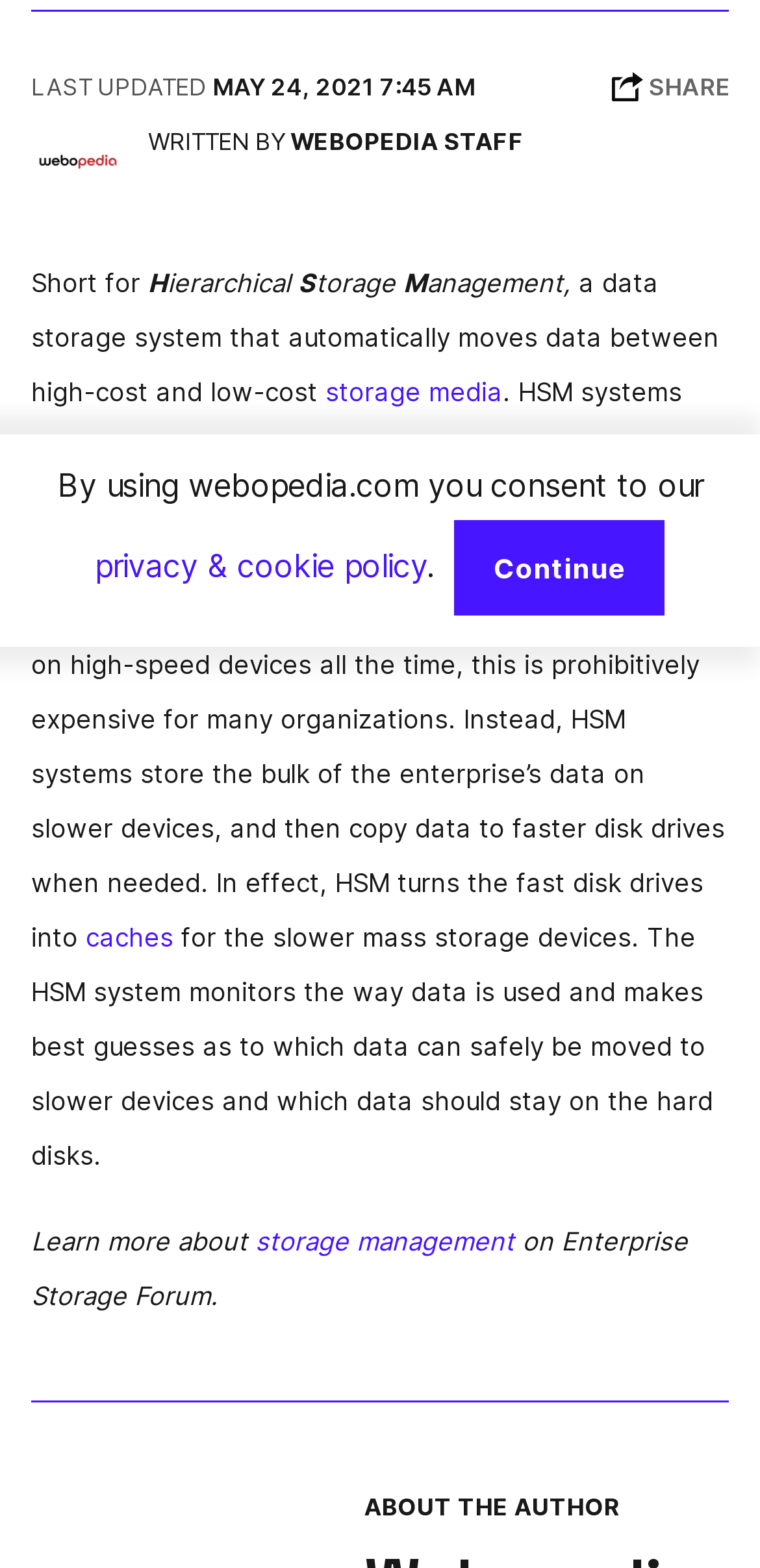Identify and provide the bounding box for the element described by: "hard disk drives".

[0.041, 0.274, 0.956, 0.329]